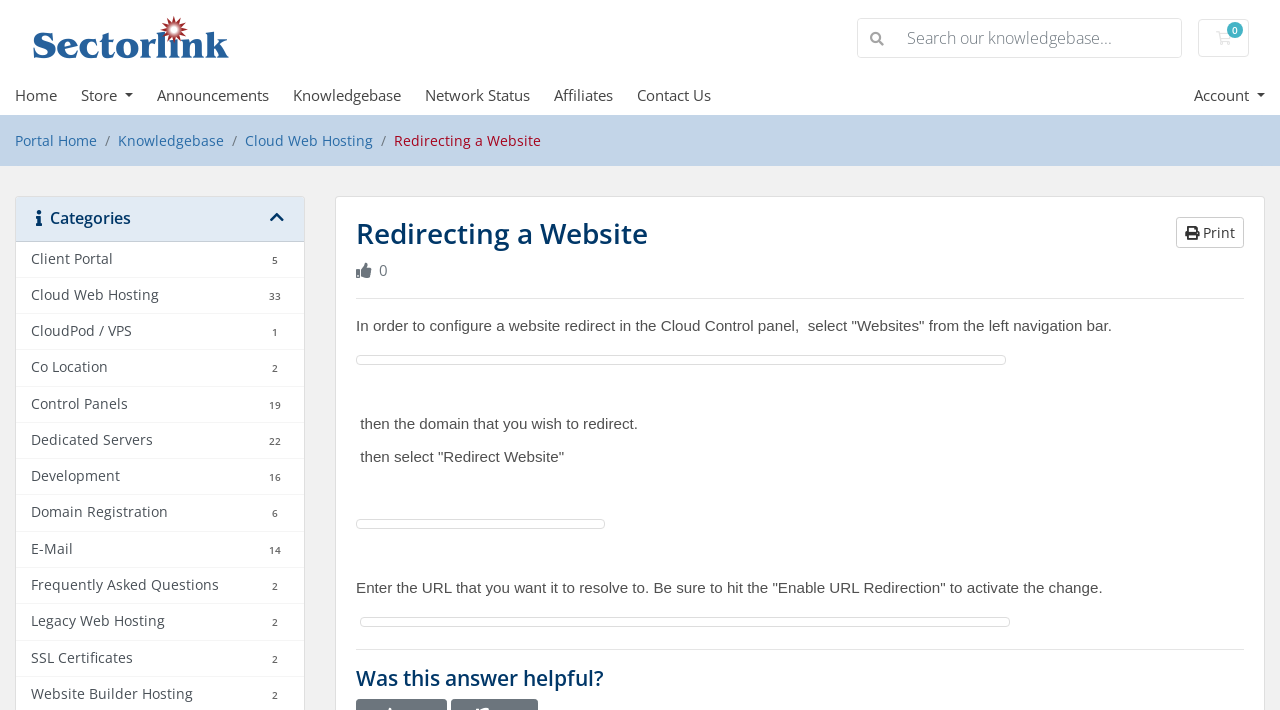Please identify the coordinates of the bounding box that should be clicked to fulfill this instruction: "Click the 'Home' link".

None